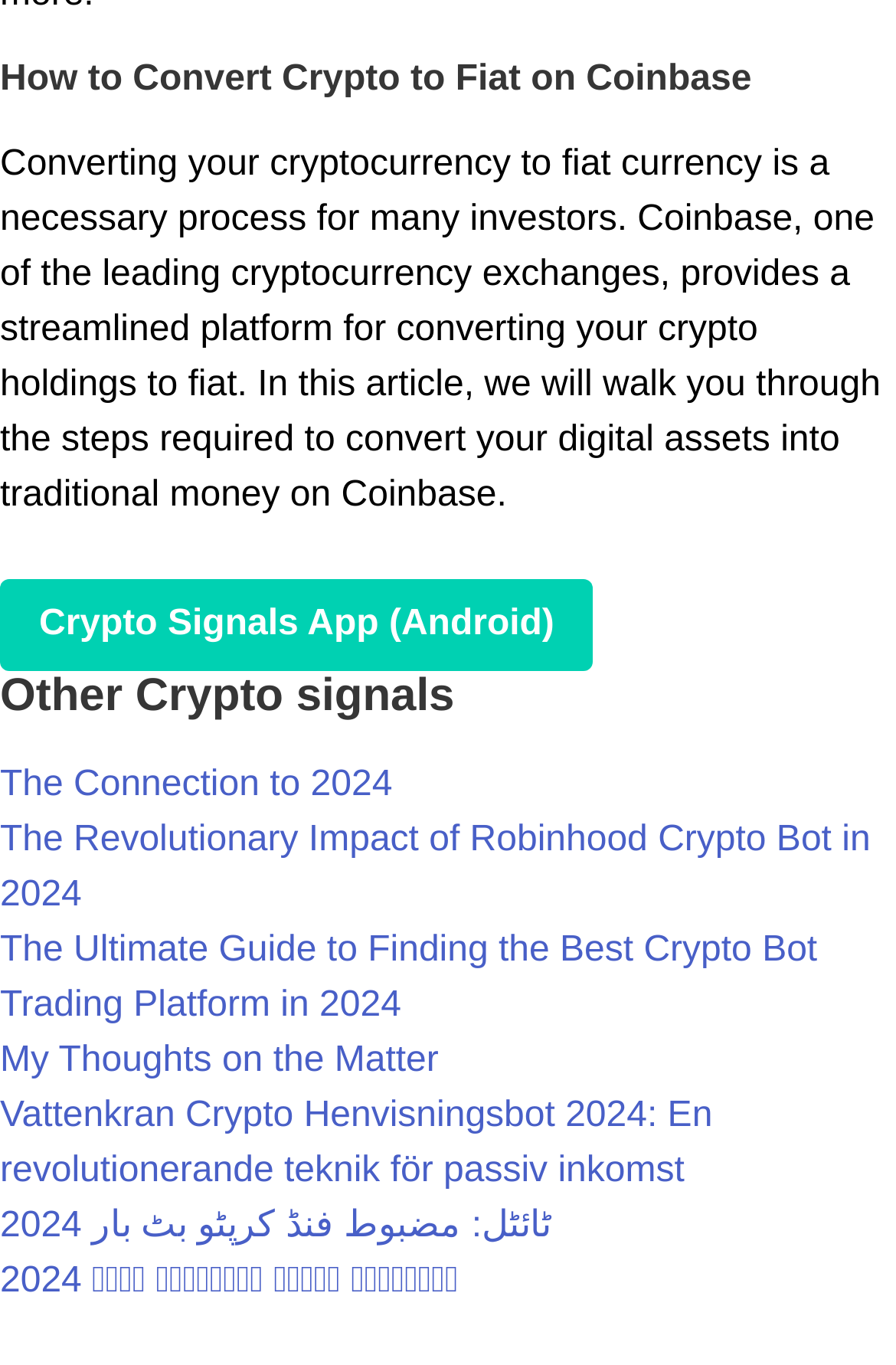Determine the bounding box coordinates of the region I should click to achieve the following instruction: "Click the 'Publicar comentário' button". Ensure the bounding box coordinates are four float numbers between 0 and 1, i.e., [left, top, right, bottom].

None